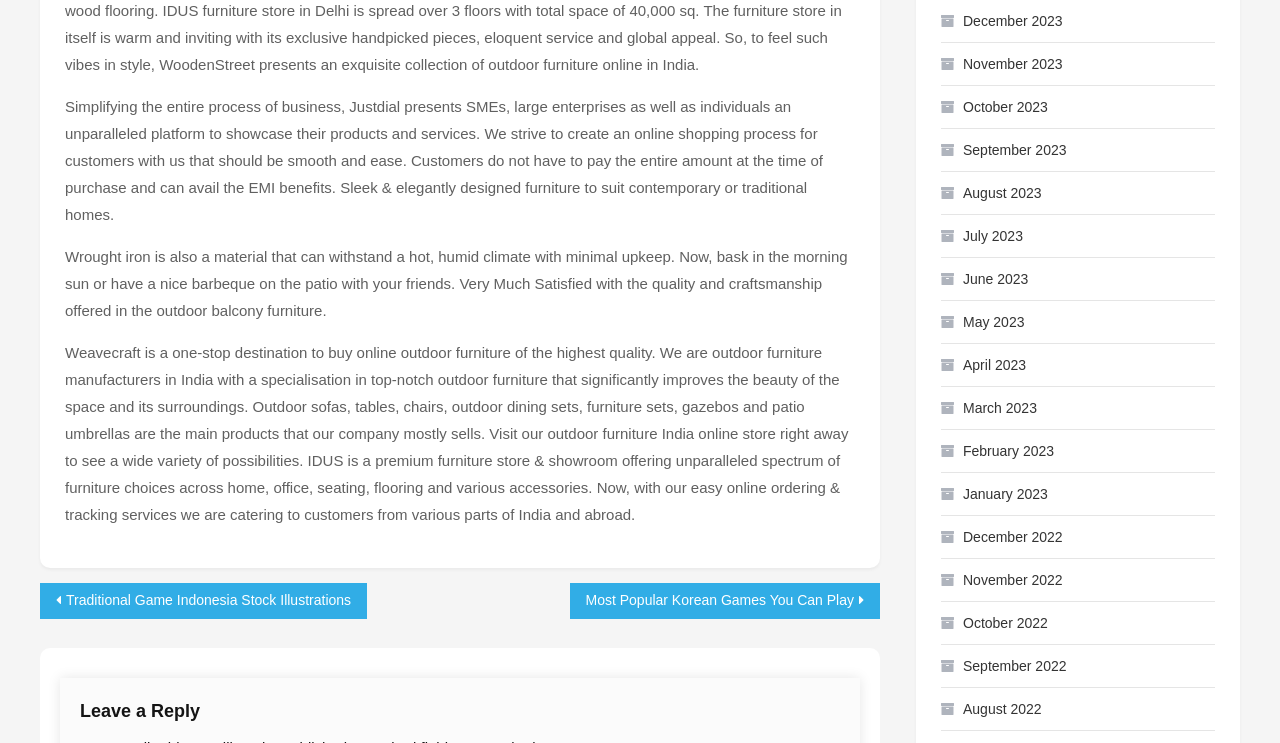Find the bounding box coordinates of the UI element according to this description: "ORDER NOW".

None